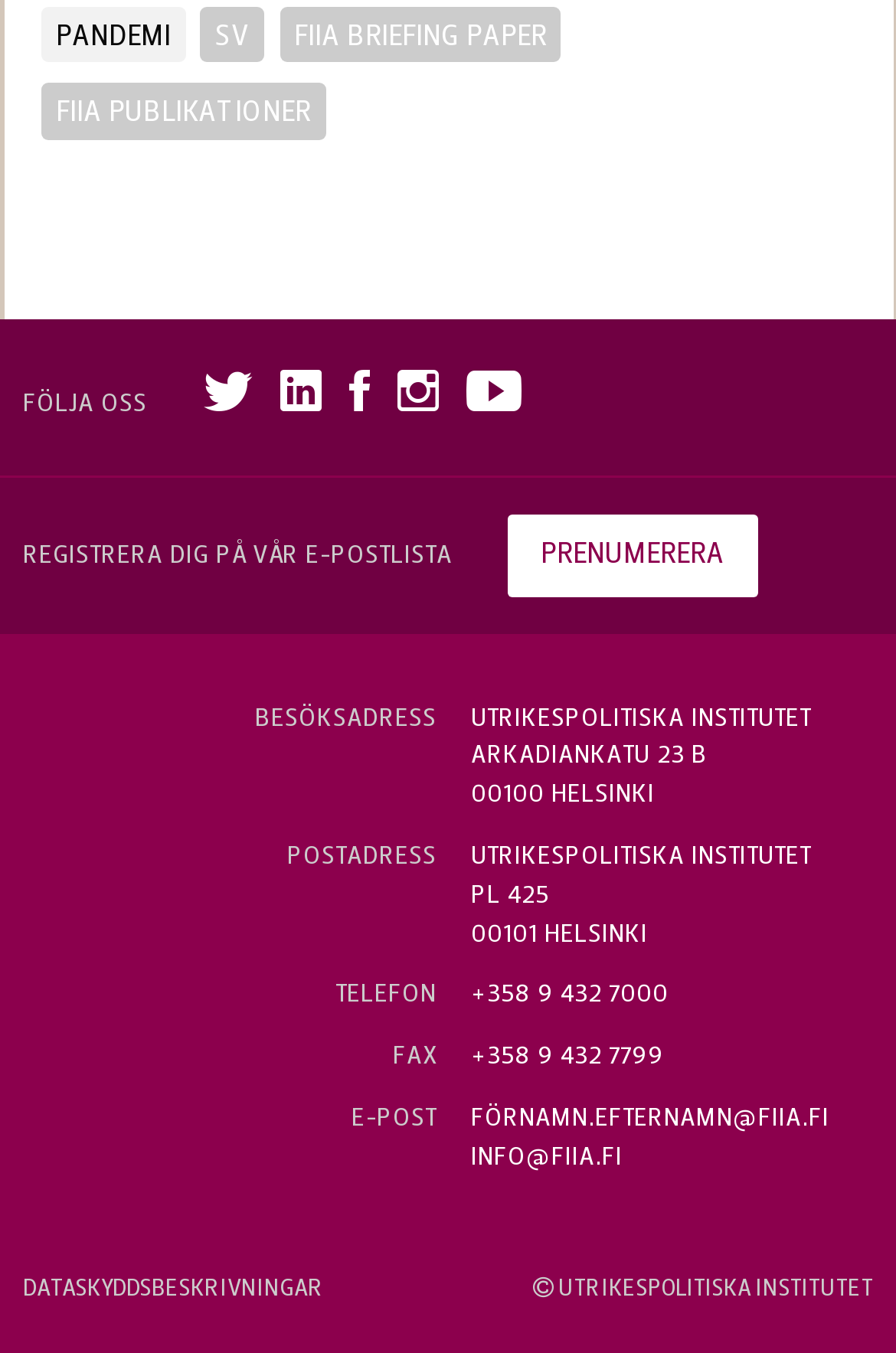What is the email address of the institution?
Using the image as a reference, answer with just one word or a short phrase.

FÖRNAMN.EFTERNAMN@FIIA.FI